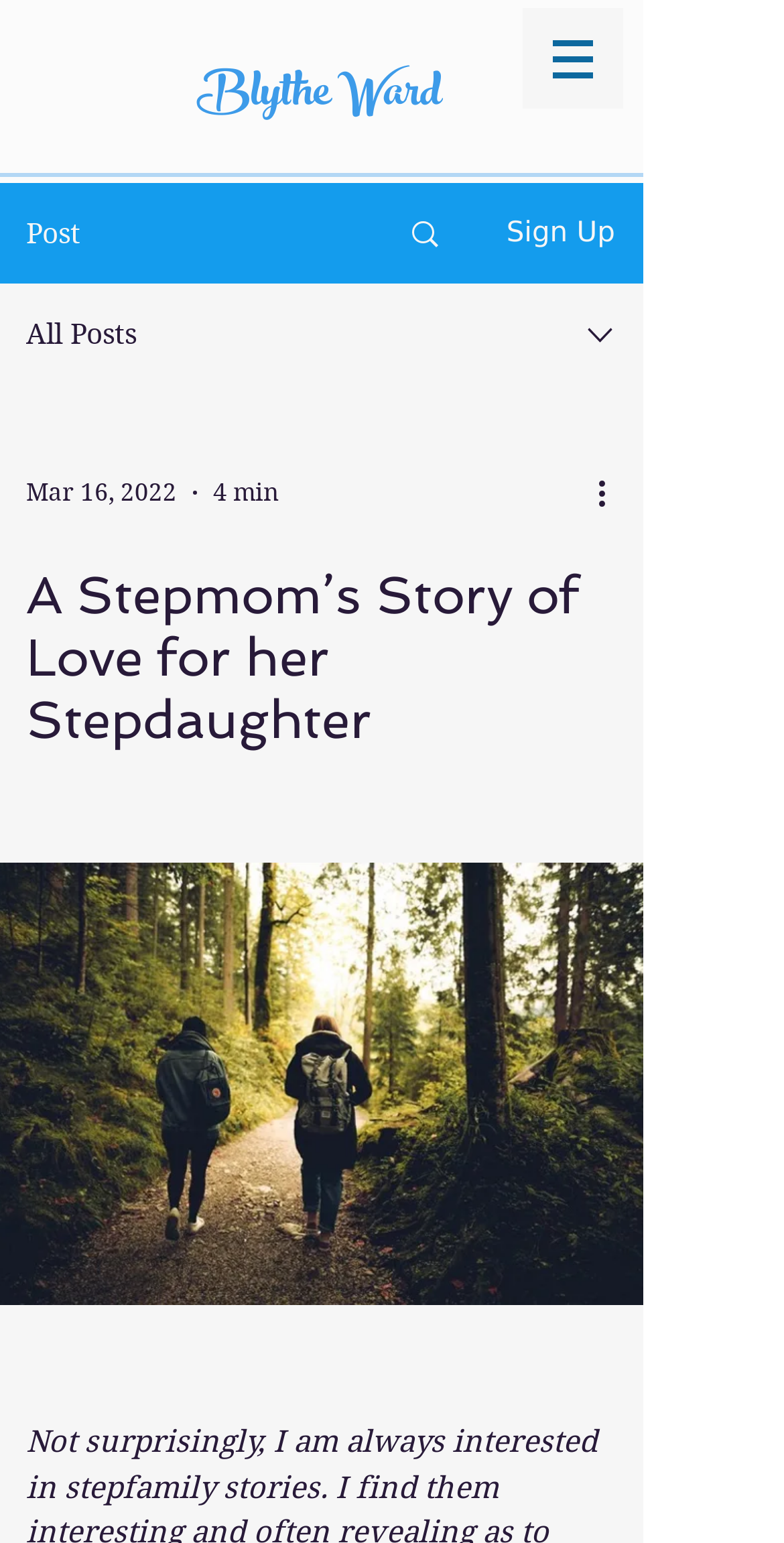How long does it take to read the post?
Using the image, answer in one word or phrase.

4 min